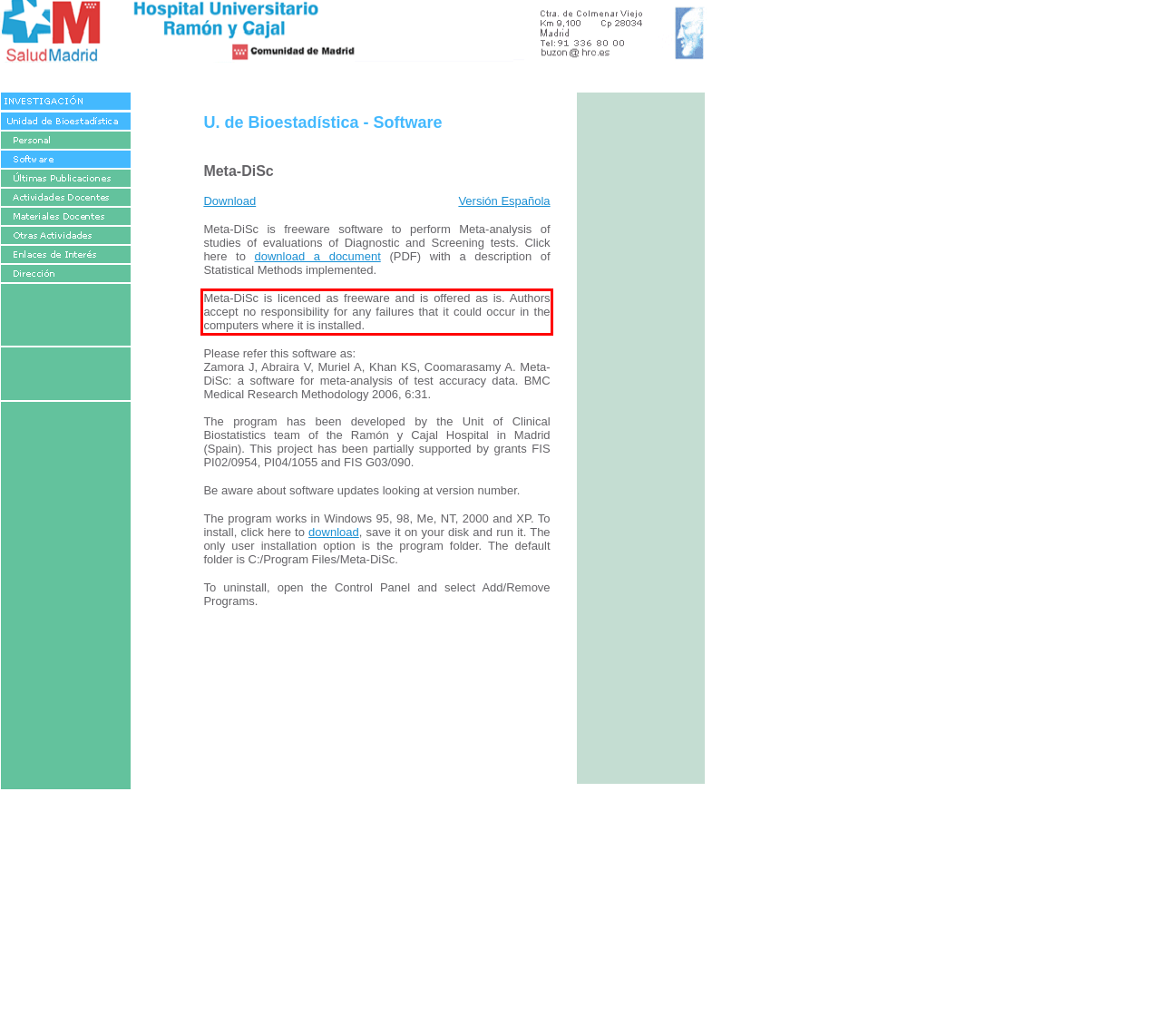Identify the red bounding box in the webpage screenshot and perform OCR to generate the text content enclosed.

Meta-DiSc is licenced as freeware and is offered as is. Authors accept no responsibility for any failures that it could occur in the computers where it is installed.